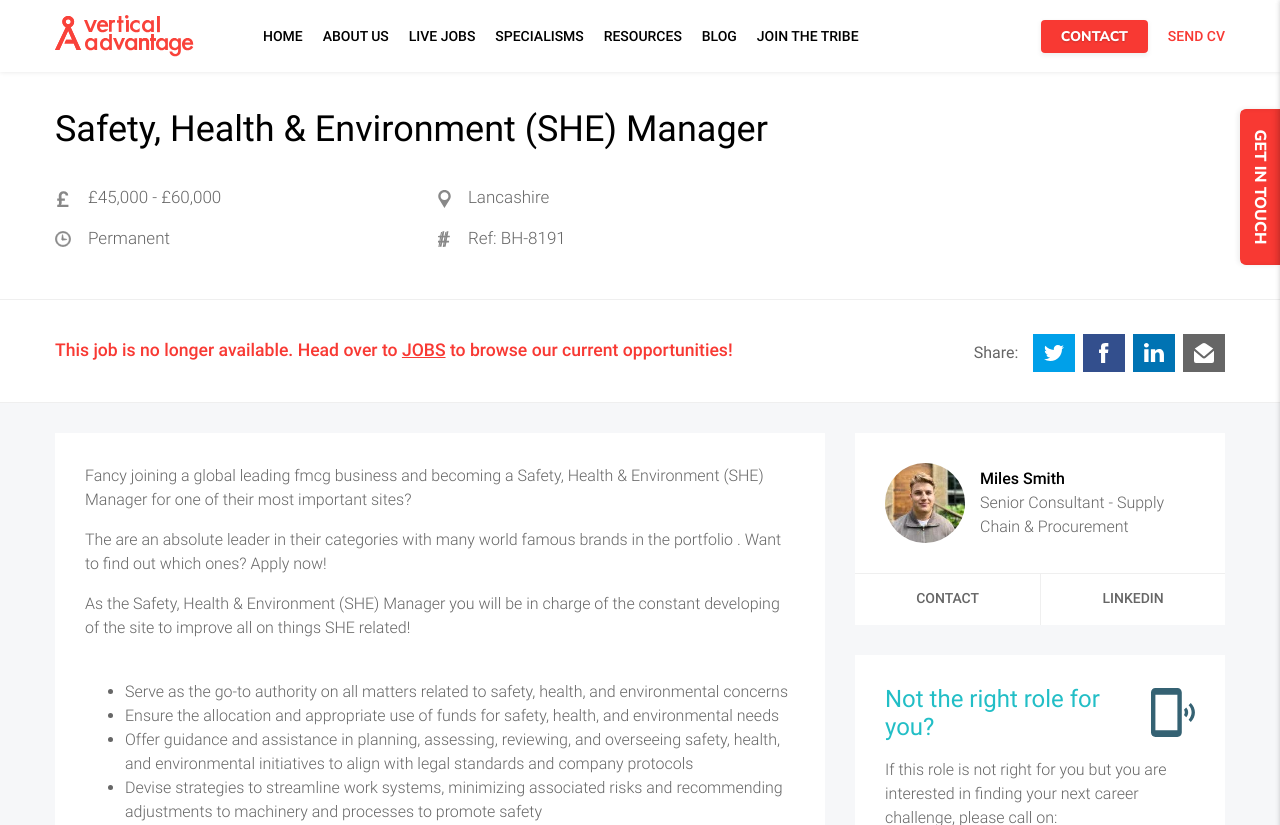Create a full and detailed caption for the entire webpage.

This webpage is a job posting for a Safety, Health & Environment (SHE) Manager position at a global leading FMCG business. At the top of the page, there is a header section with a logo and a navigation menu consisting of 8 links: HOME, ABOUT US, LIVE JOBS, SPECIALISMS, RESOURCES, BLOG, JOIN THE TRIBE, and CONTACT. 

Below the header, there is a main content section with a heading that reads "Safety, Health & Environment (SHE) Manager" and a subheading that indicates the salary range and location of the job. The job description is divided into several paragraphs, explaining the job responsibilities and requirements. 

On the right side of the job description, there is a section with a heading and an image, which appears to be a profile of a consultant, Miles Smith, with a link to contact him and a link to his LinkedIn profile. 

The job description is followed by a list of bullet points outlining the key responsibilities of the SHE Manager, including serving as an authority on safety, health, and environmental concerns, ensuring the allocation of funds for safety, health, and environmental needs, and devising strategies to streamline work systems and minimize risks. 

At the bottom of the page, there is a section with a call-to-action to apply for the job, and a link to browse other job opportunities. There are also social media sharing links, allowing users to share the job posting on Twitter, Facebook, LinkedIn, or via email.